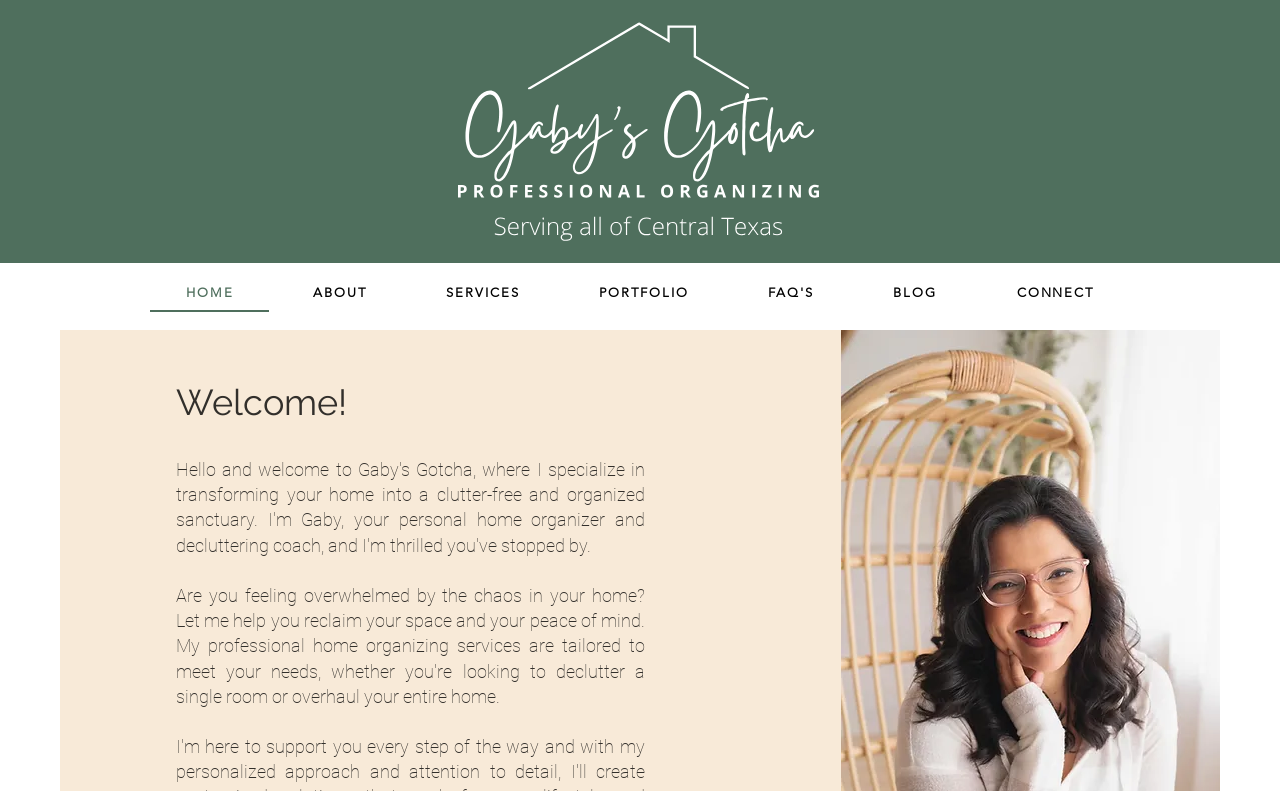How many sections are there in the navigation?
Please provide a comprehensive answer based on the details in the screenshot.

There is only one section in the navigation, which contains all the links.